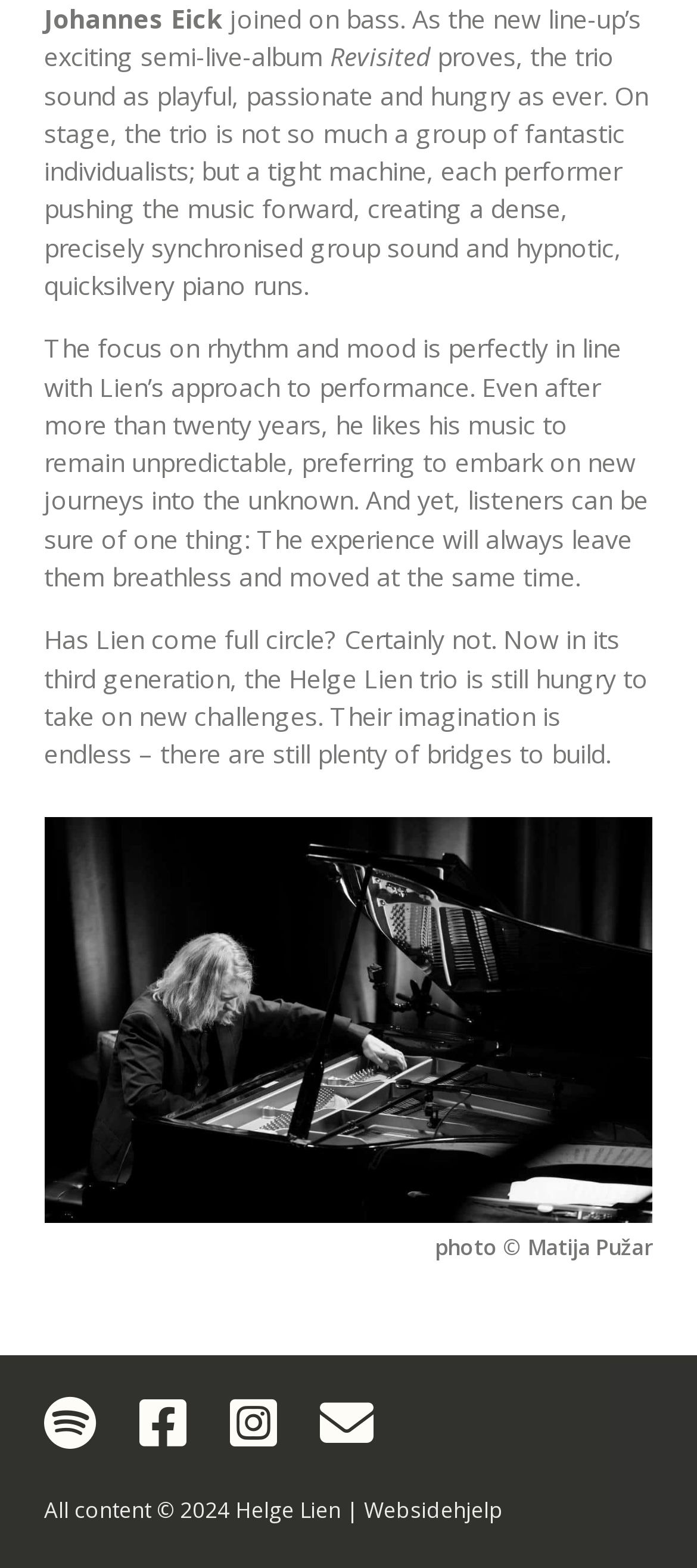Please determine the bounding box of the UI element that matches this description: Websidehjelp. The coordinates should be given as (top-left x, top-left y, bottom-right x, bottom-right y), with all values between 0 and 1.

[0.522, 0.953, 0.722, 0.973]